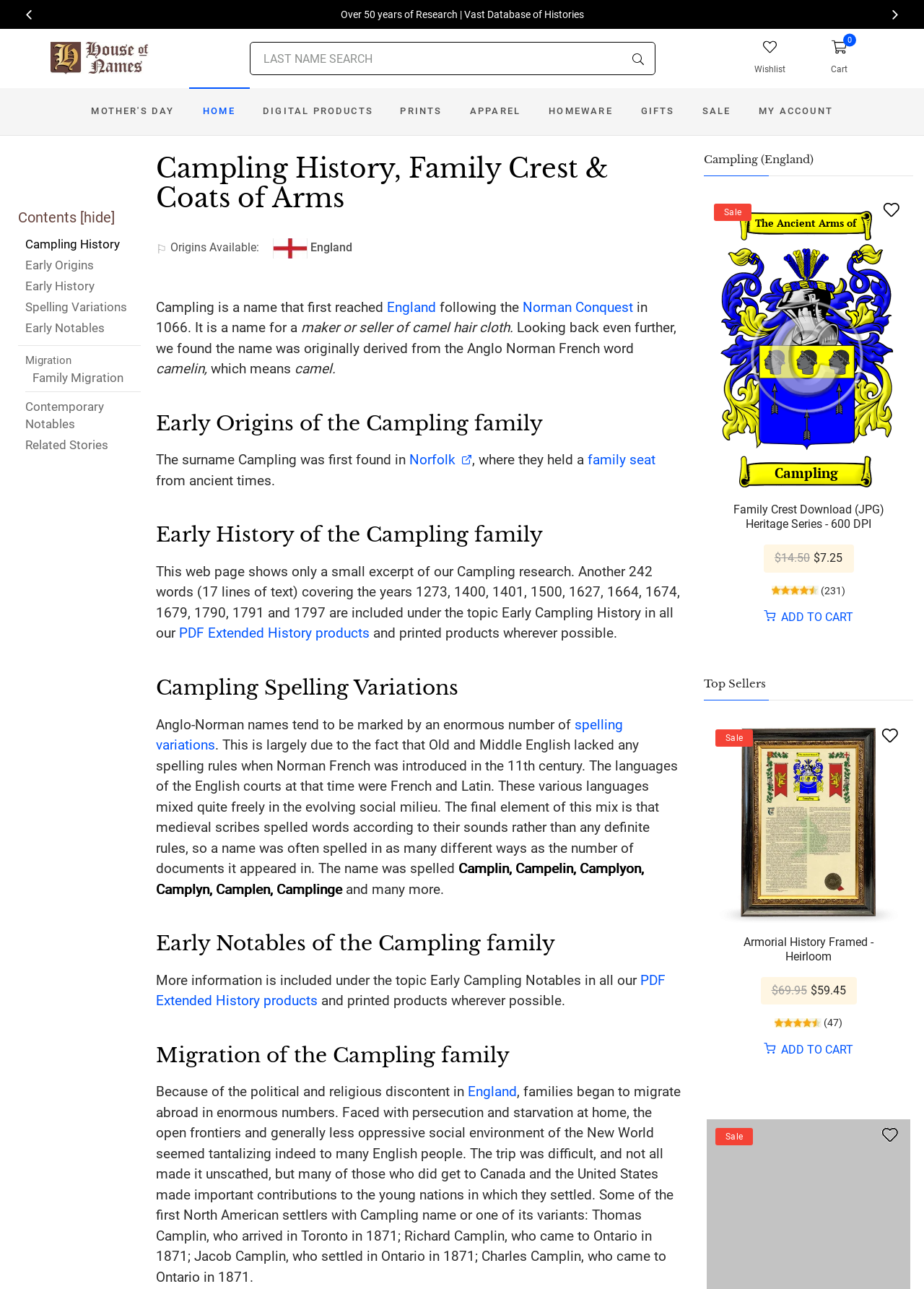What is the format of the family crest download?
Refer to the image and provide a detailed answer to the question.

I found the answer by looking at the section 'Family Crest Download', which mentions that the download is available in JPG format.